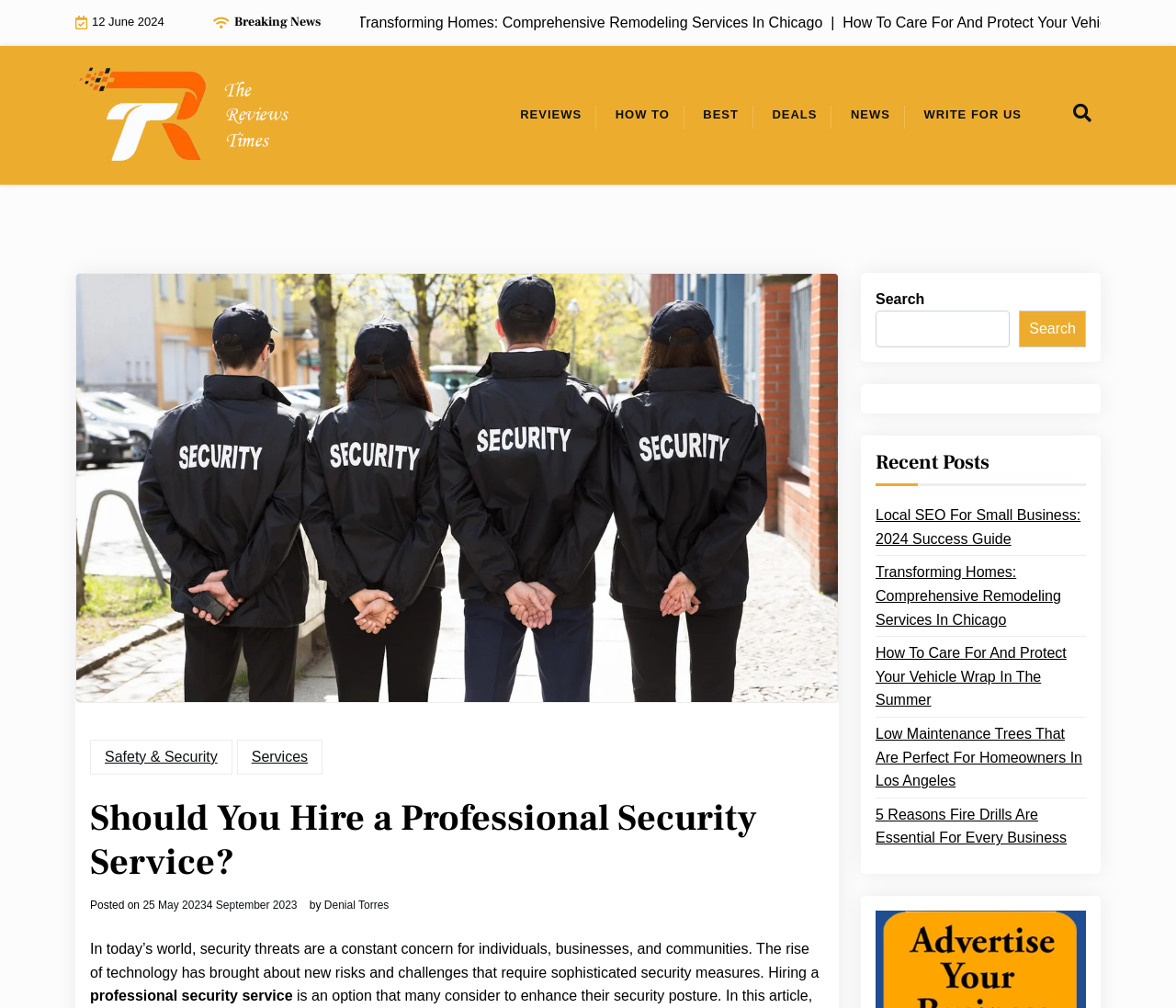Using the provided description Denial Torres, find the bounding box coordinates for the UI element. Provide the coordinates in (top-left x, top-left y, bottom-right x, bottom-right y) format, ensuring all values are between 0 and 1.

[0.276, 0.892, 0.331, 0.903]